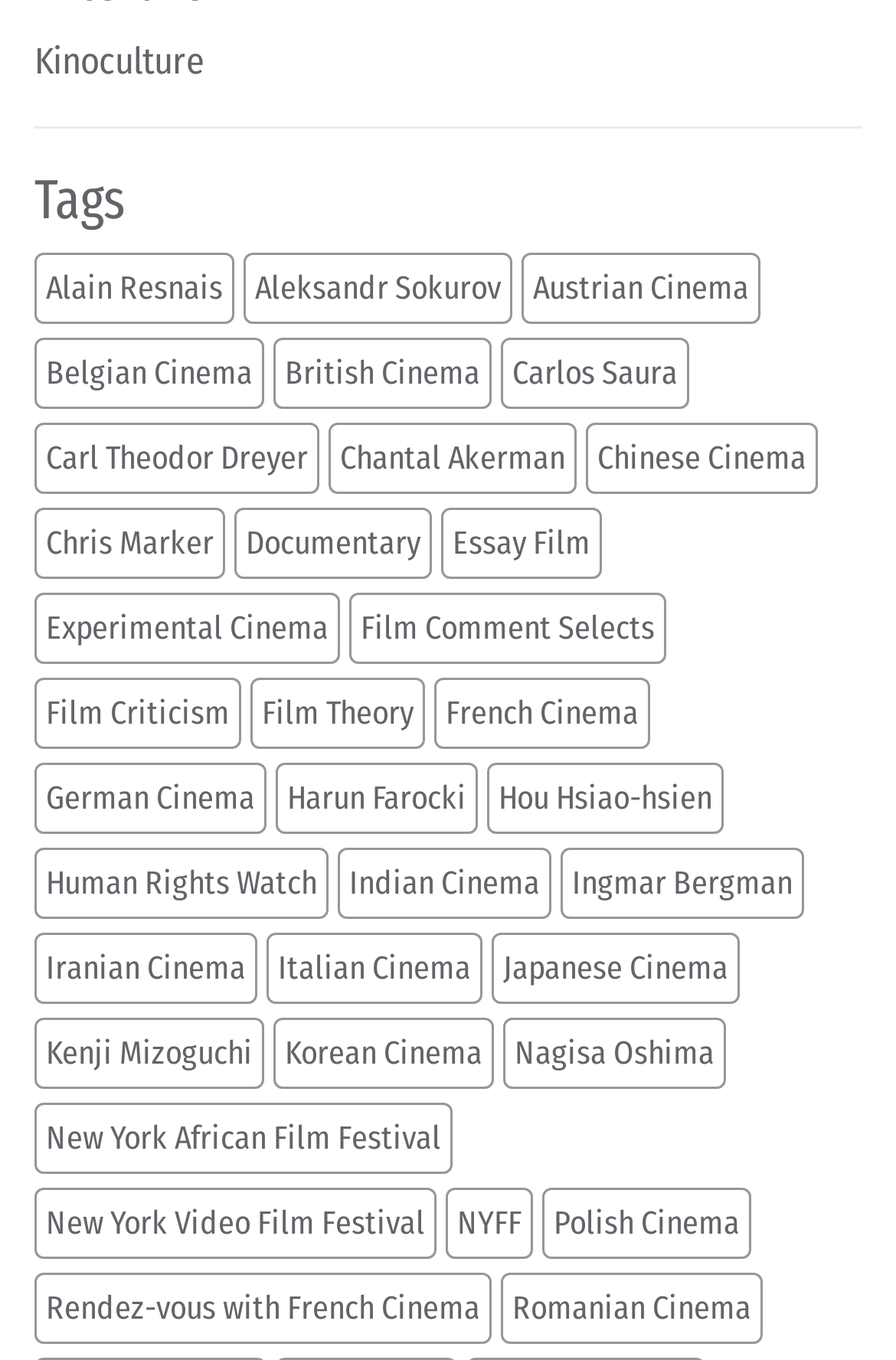Provide a one-word or one-phrase answer to the question:
How many cinema types are available?

19